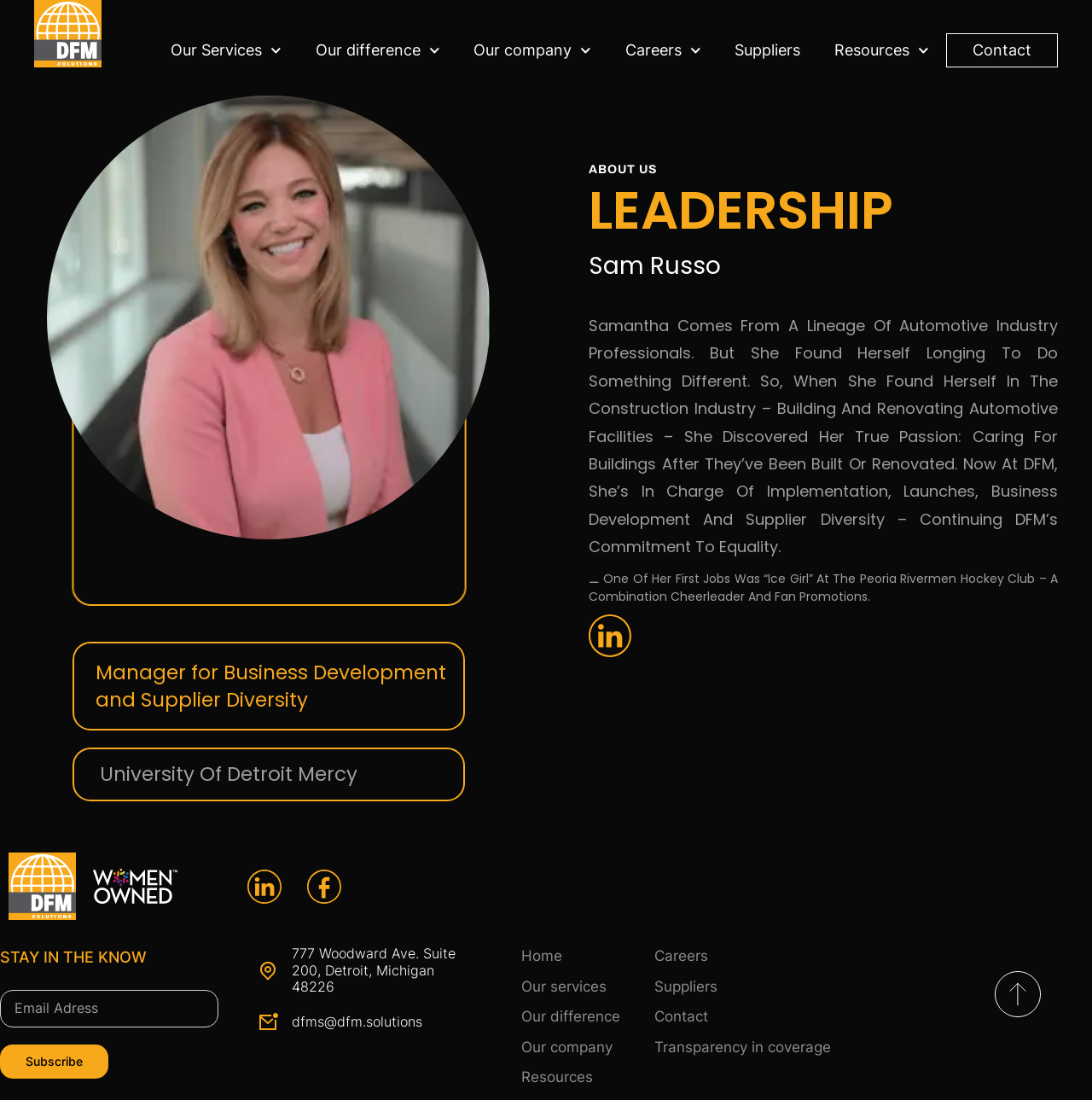What is the purpose of the textbox at the bottom of the page?
Provide an in-depth and detailed explanation in response to the question.

I found this answer by looking at the textbox element with the label 'Email' and the associated button element with the text 'Subscribe', which suggests that the purpose of the textbox is to subscribe to a newsletter.